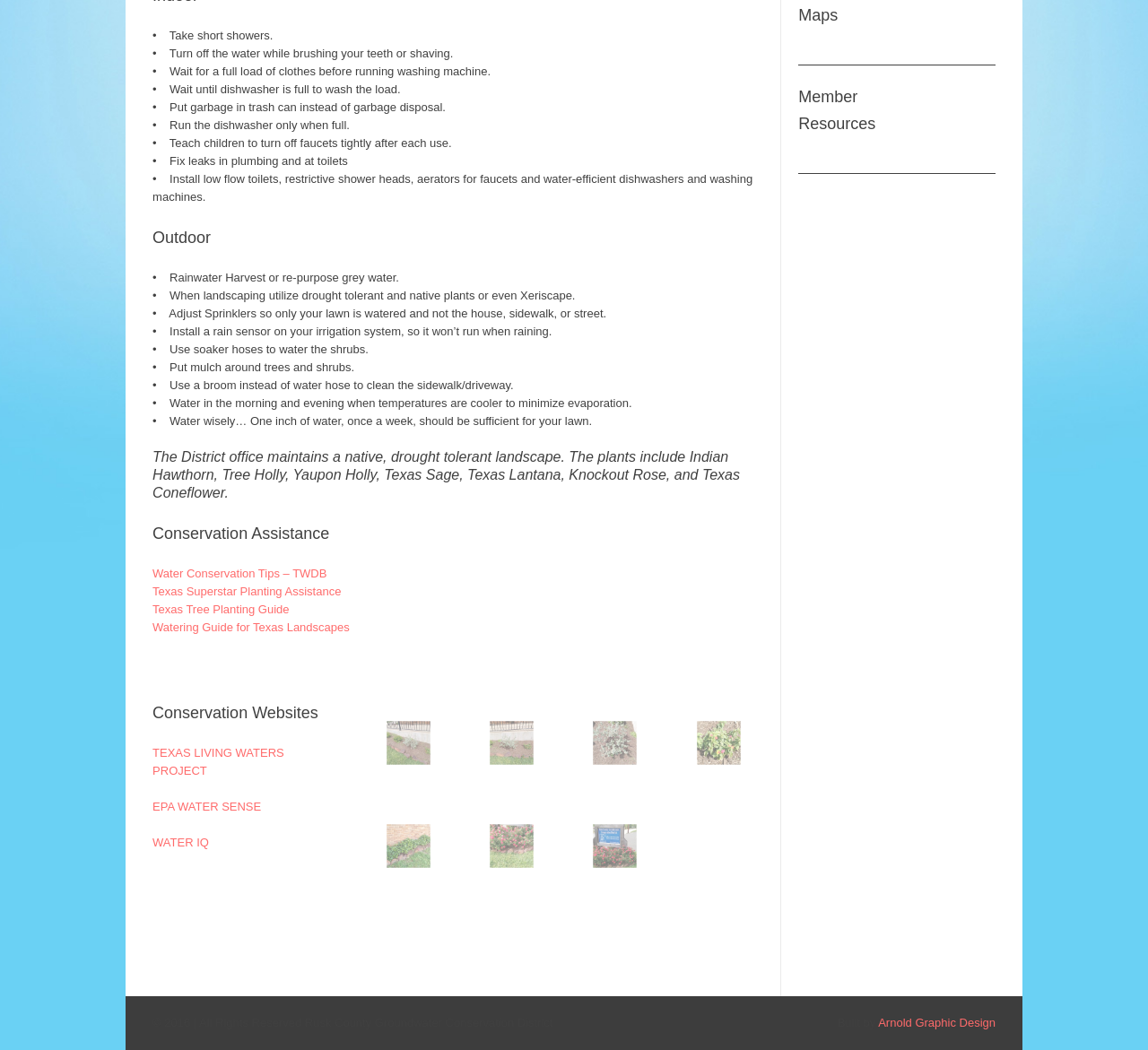Find the bounding box coordinates for the HTML element described in this sentence: "WATER IQ". Provide the coordinates as four float numbers between 0 and 1, in the format [left, top, right, bottom].

[0.133, 0.796, 0.182, 0.809]